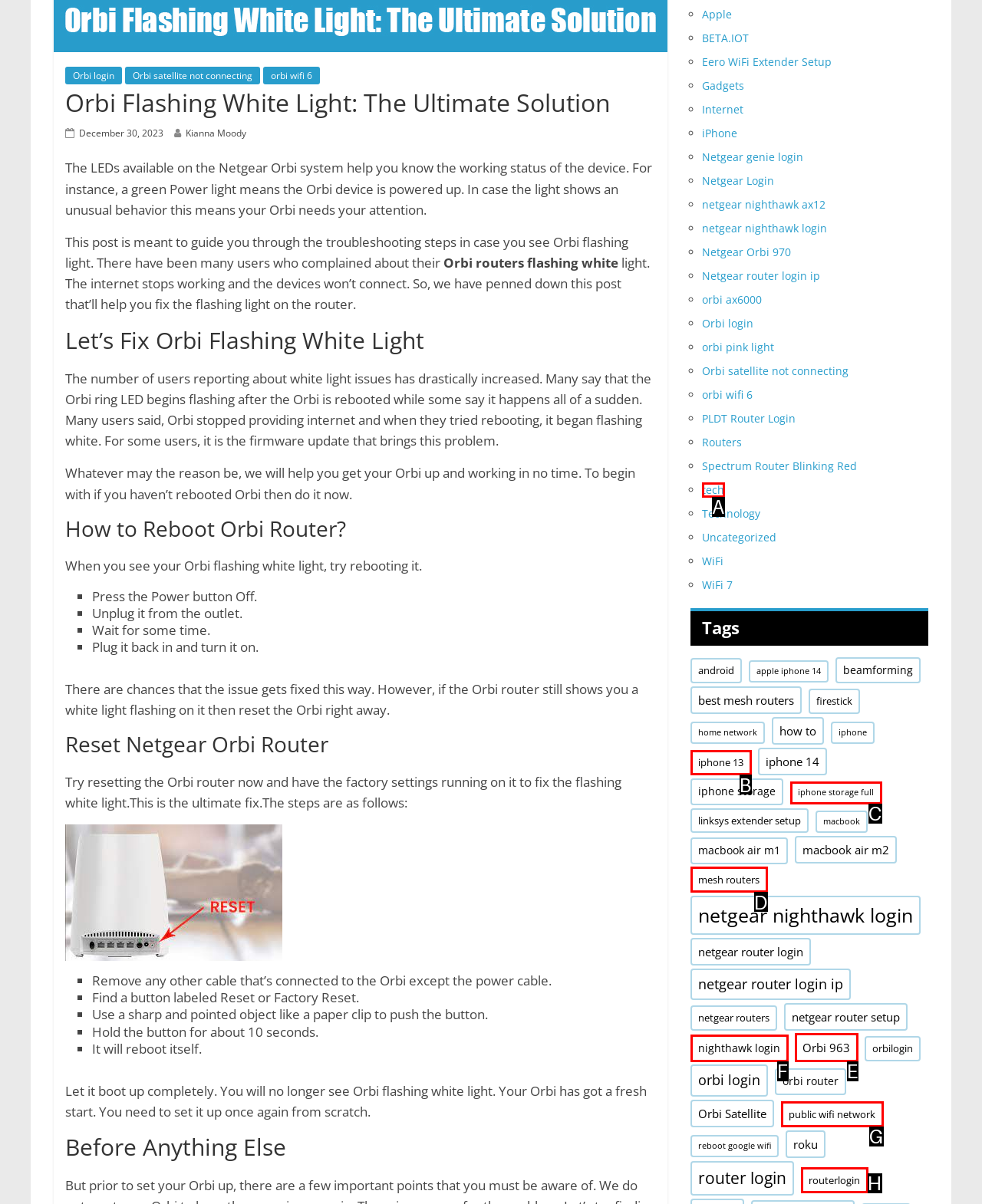Which HTML element among the options matches this description: iphone storage full? Answer with the letter representing your choice.

C